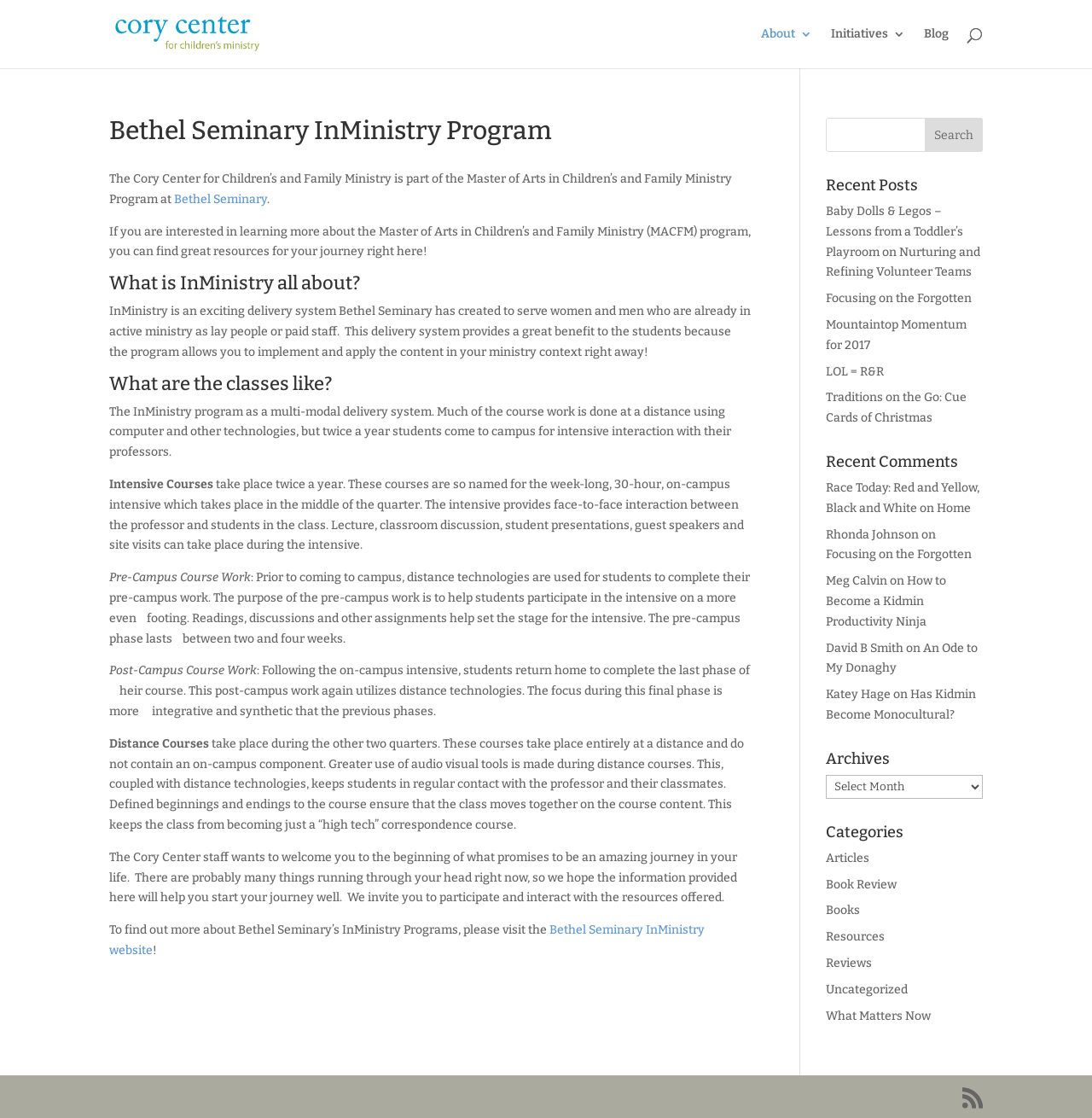Pinpoint the bounding box coordinates of the element to be clicked to execute the instruction: "Click on the 'Cory Center for Children's Ministry' link".

[0.102, 0.023, 0.242, 0.036]